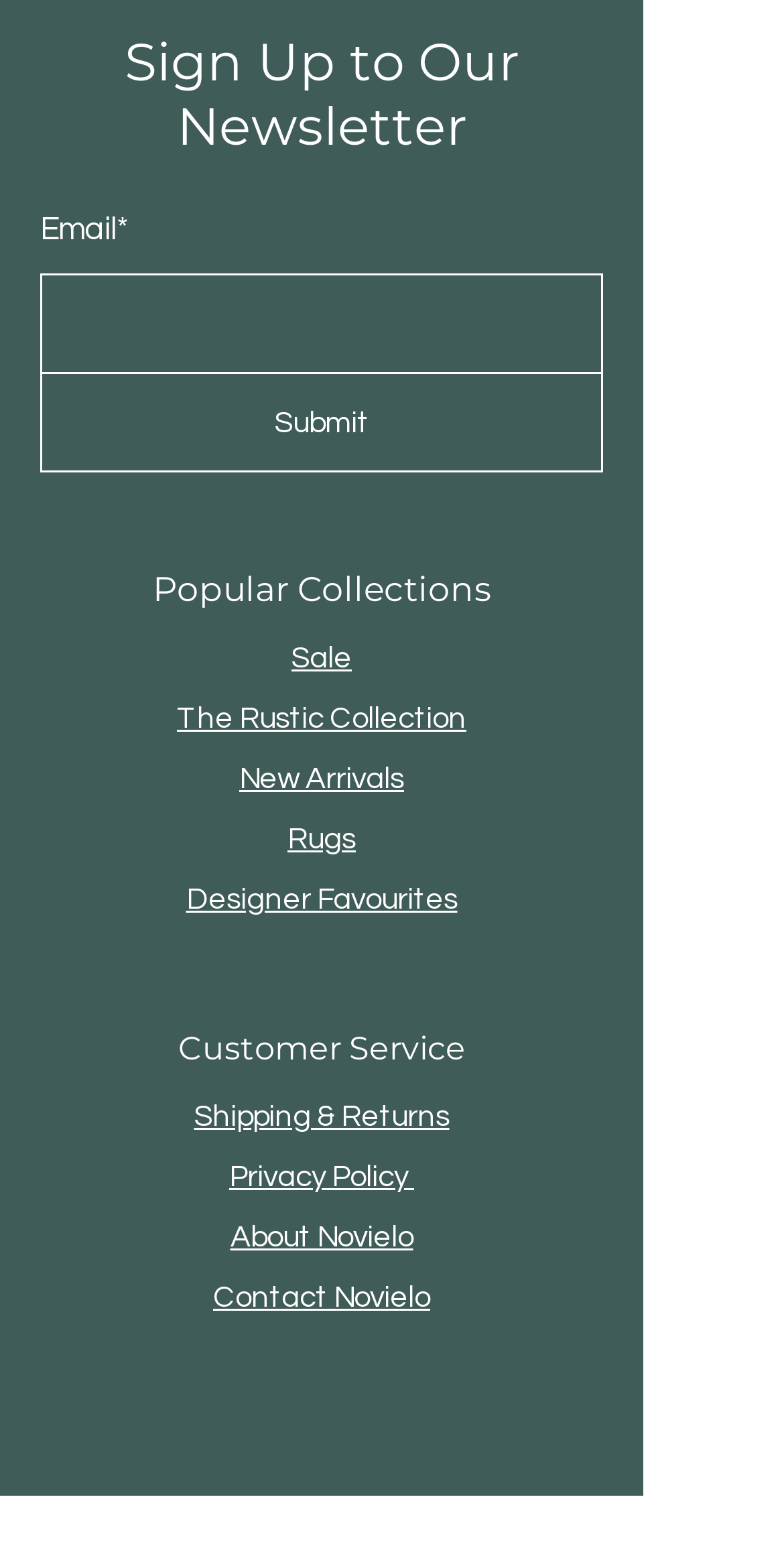Find and specify the bounding box coordinates that correspond to the clickable region for the instruction: "Contact Novielo".

[0.272, 0.827, 0.549, 0.847]